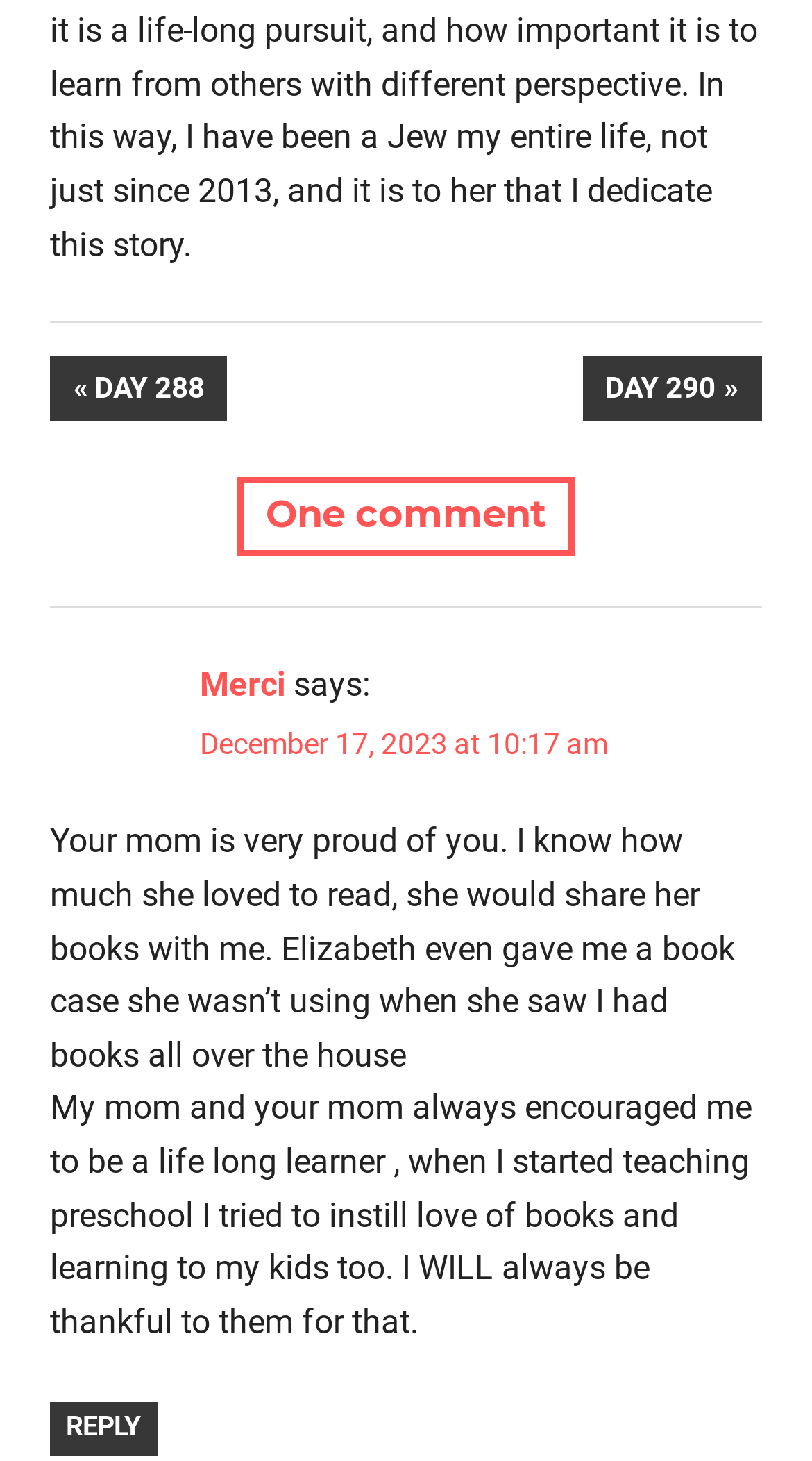What is the previous post about?
Look at the screenshot and respond with a single word or phrase.

DAY 288